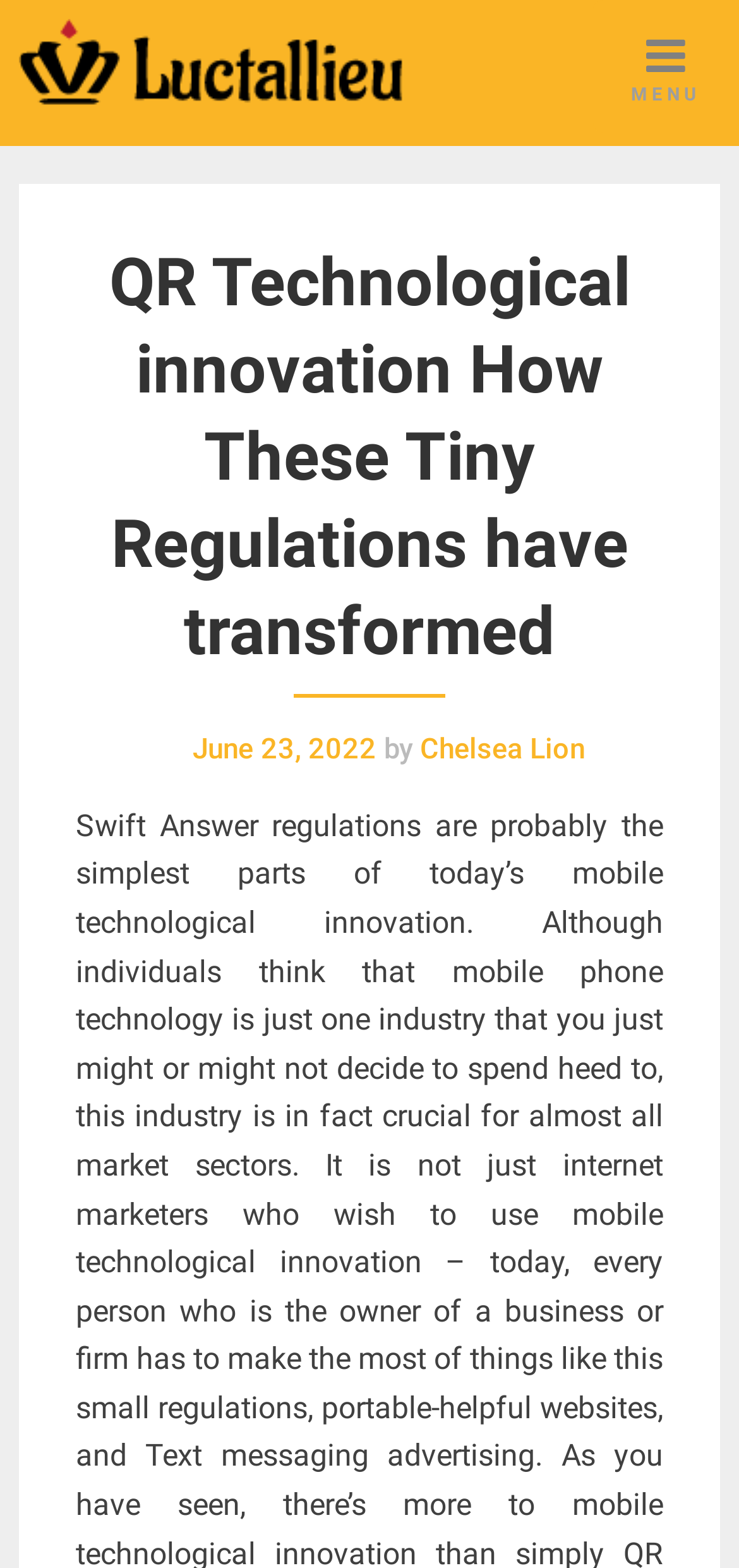What is the logo of the website?
Answer the question with a single word or phrase by looking at the picture.

Luctallieu